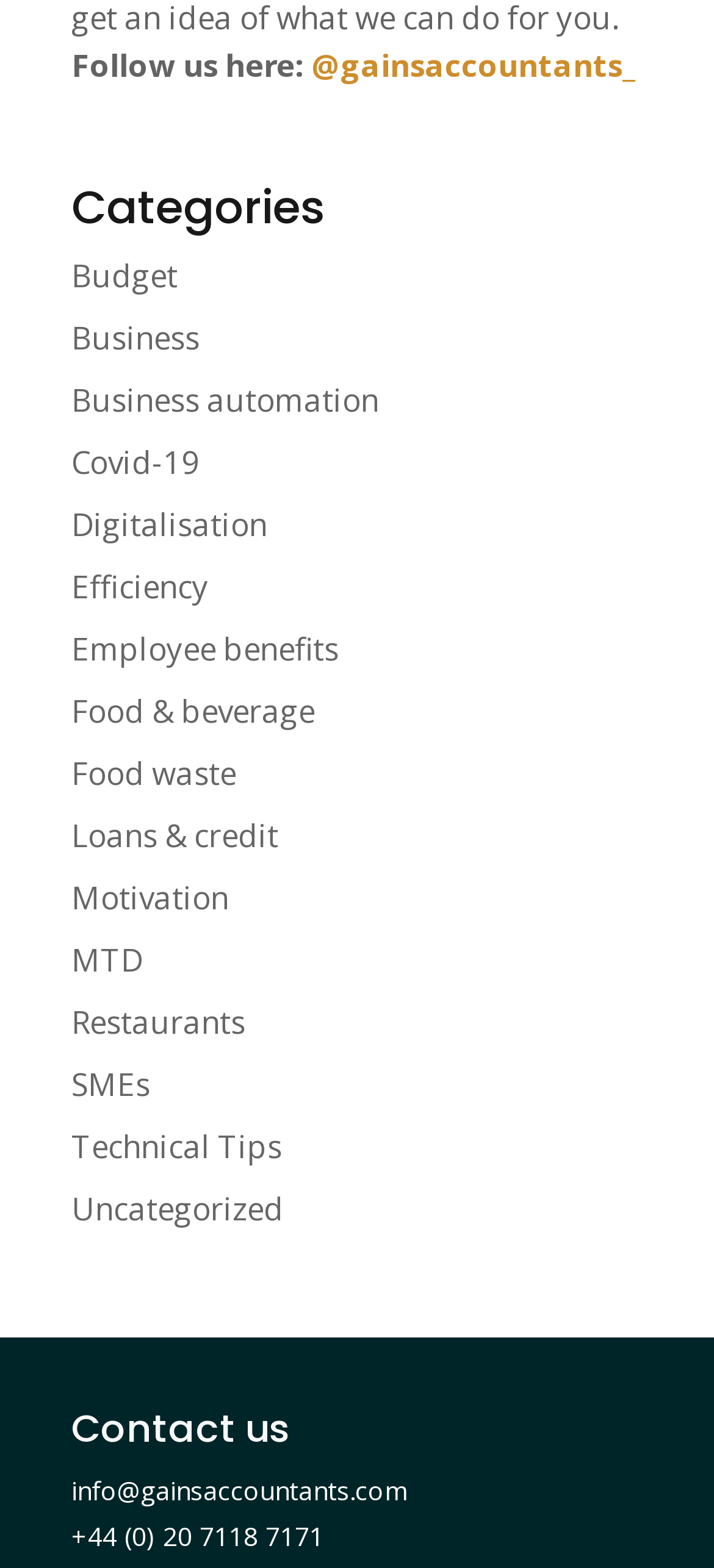Provide the bounding box coordinates of the UI element that matches the description: "Food waste".

[0.1, 0.479, 0.331, 0.506]